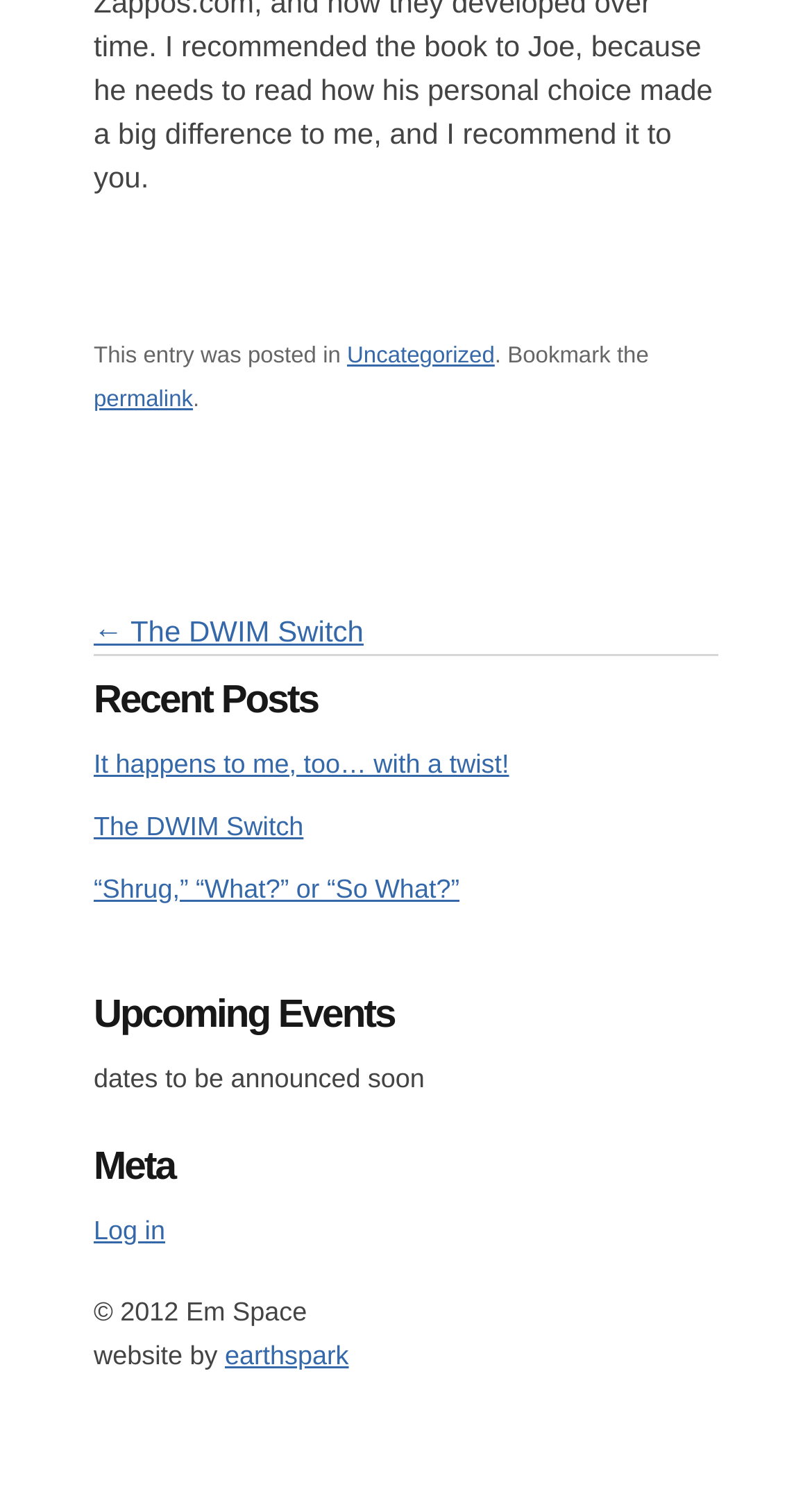What is the title of the second recent post?
Could you give a comprehensive explanation in response to this question?

The title of the second recent post is 'The DWIM Switch', which can be found under the heading 'Recent Posts'.